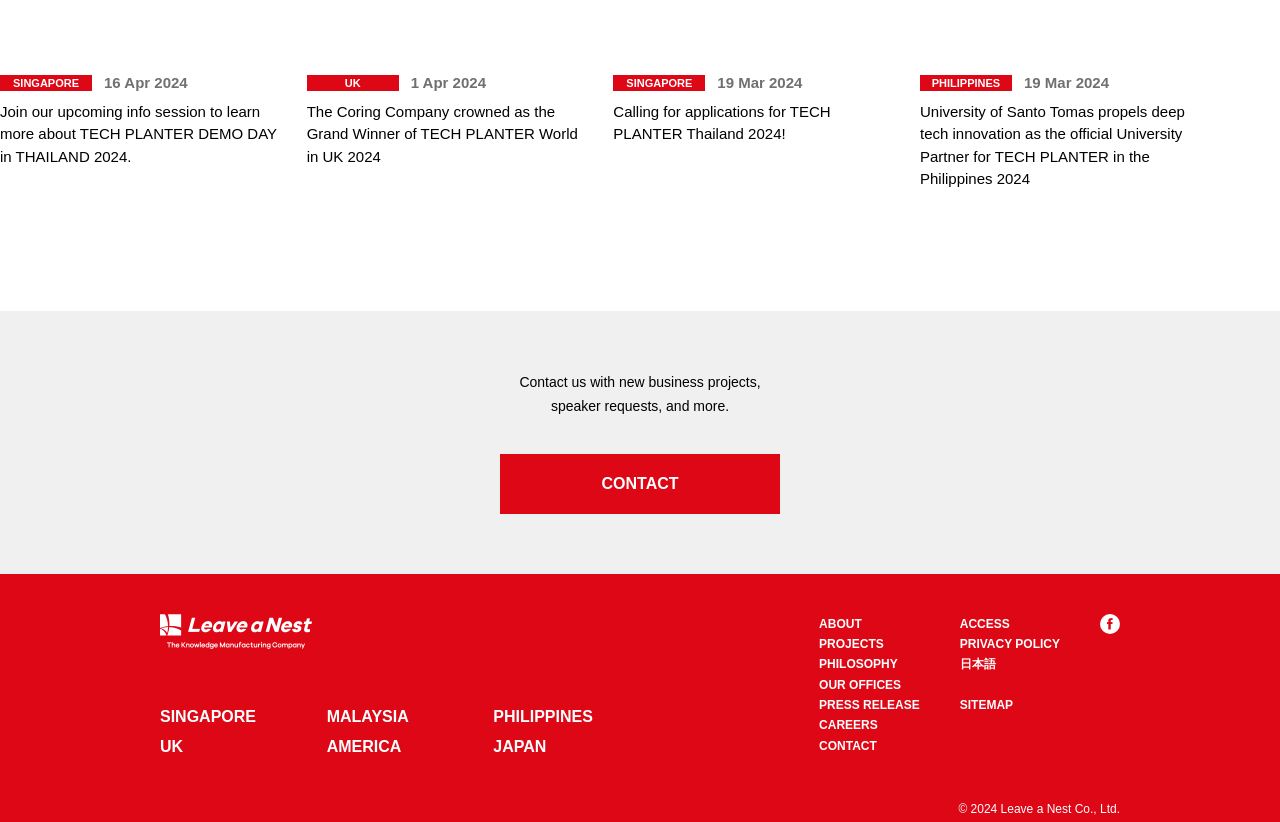Find and provide the bounding box coordinates for the UI element described here: "alt="Leave a Nest Co., Ltd."". The coordinates should be given as four float numbers between 0 and 1: [left, top, right, bottom].

[0.125, 0.75, 0.244, 0.767]